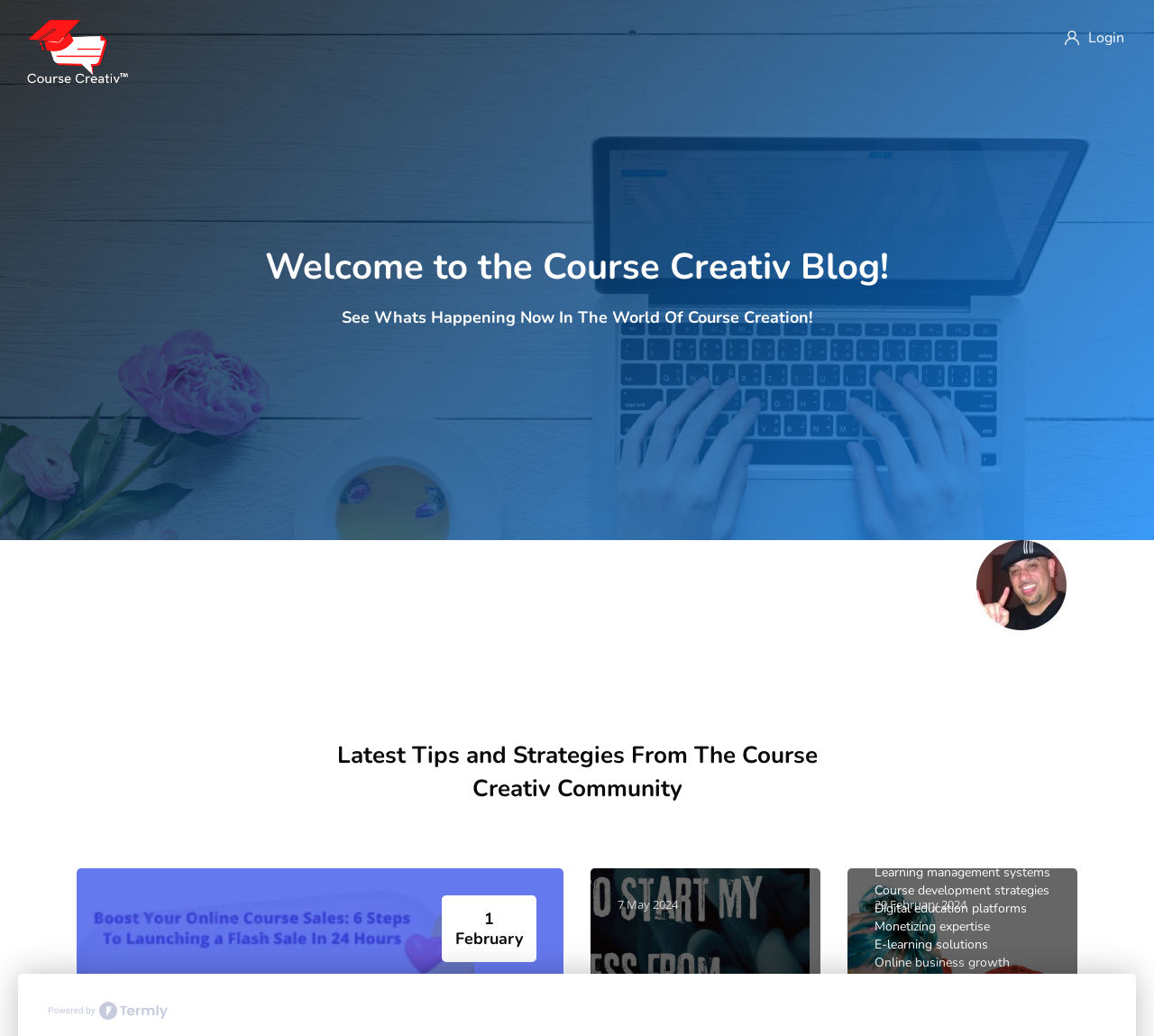Indicate the bounding box coordinates of the element that must be clicked to execute the instruction: "Search for something". The coordinates should be given as four float numbers between 0 and 1, i.e., [left, top, right, bottom].

None